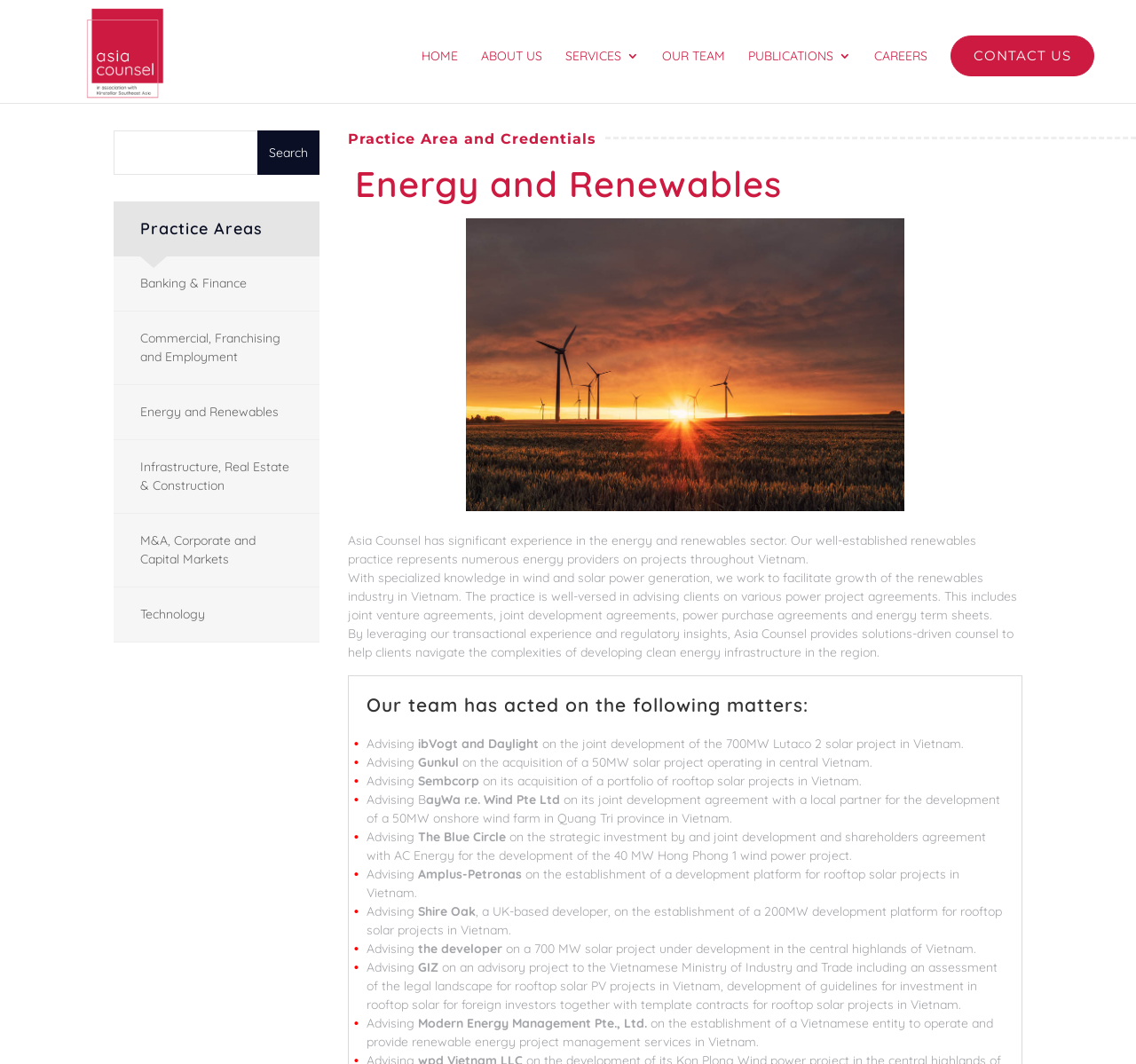Create a detailed description of the webpage's content and layout.

The webpage is about Asia Counsel's Energy and Renewables practice area. At the top, there is a navigation menu with links to different sections of the website, including "HOME", "ABOUT US", "SERVICES 3", "OUR TEAM", "PUBLICATIONS 3", "CAREERS", and "CONTACT US". Below the navigation menu, there is a search bar with a search box and a "Search" button.

The main content of the webpage is divided into two sections. The left section has a heading "Practice Areas" and lists several practice areas, including "Banking & Finance", "Commercial, Franchising and Employment", "Energy and Renewables", "Infrastructure, Real Estate & Construction", "M&A, Corporate and Capital Markets", and "Technology". Each practice area is a link.

The right section has a heading "Practice Area and Credentials" and focuses on the Energy and Renewables practice area. It starts with a heading "Energy and Renewables" and a brief description of Asia Counsel's experience in the energy and renewables sector. Below the description, there is an image.

The webpage then lists several matters that Asia Counsel's team has acted on, including advising ibVogt and Daylight on the joint development of a 700MW solar project, advising Gunkul on the acquisition of a 50MW solar project, and advising Sembcorp on its acquisition of a portfolio of rooftop solar projects. Each matter is described in a few sentences, with the client's name and a brief summary of the project.

Overall, the webpage provides an overview of Asia Counsel's Energy and Renewables practice area, highlighting their experience and expertise in the sector, as well as showcasing several notable projects they have worked on.